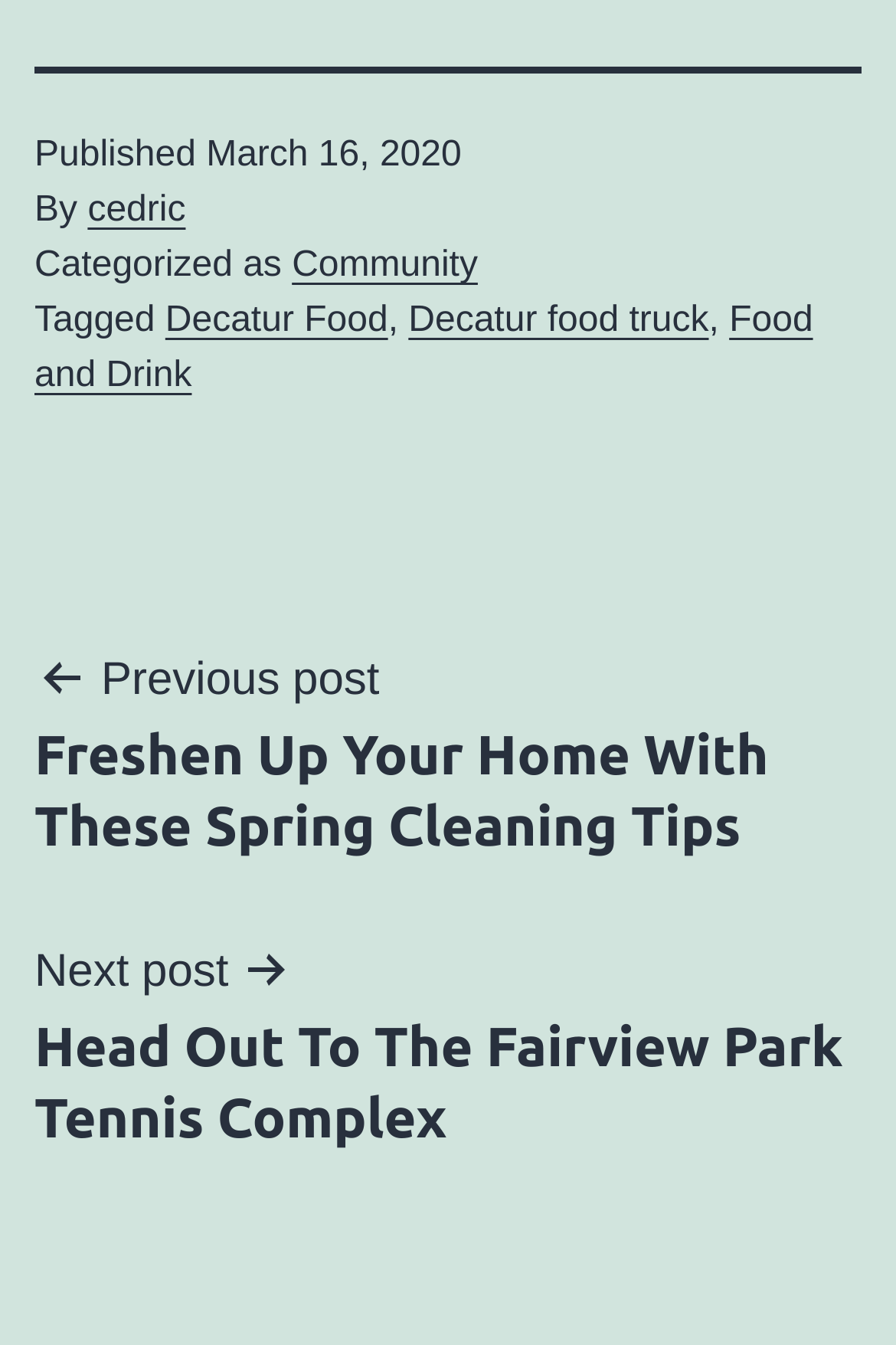Given the element description Food and Drink, identify the bounding box coordinates for the UI element on the webpage screenshot. The format should be (top-left x, top-left y, bottom-right x, bottom-right y), with values between 0 and 1.

[0.038, 0.224, 0.907, 0.294]